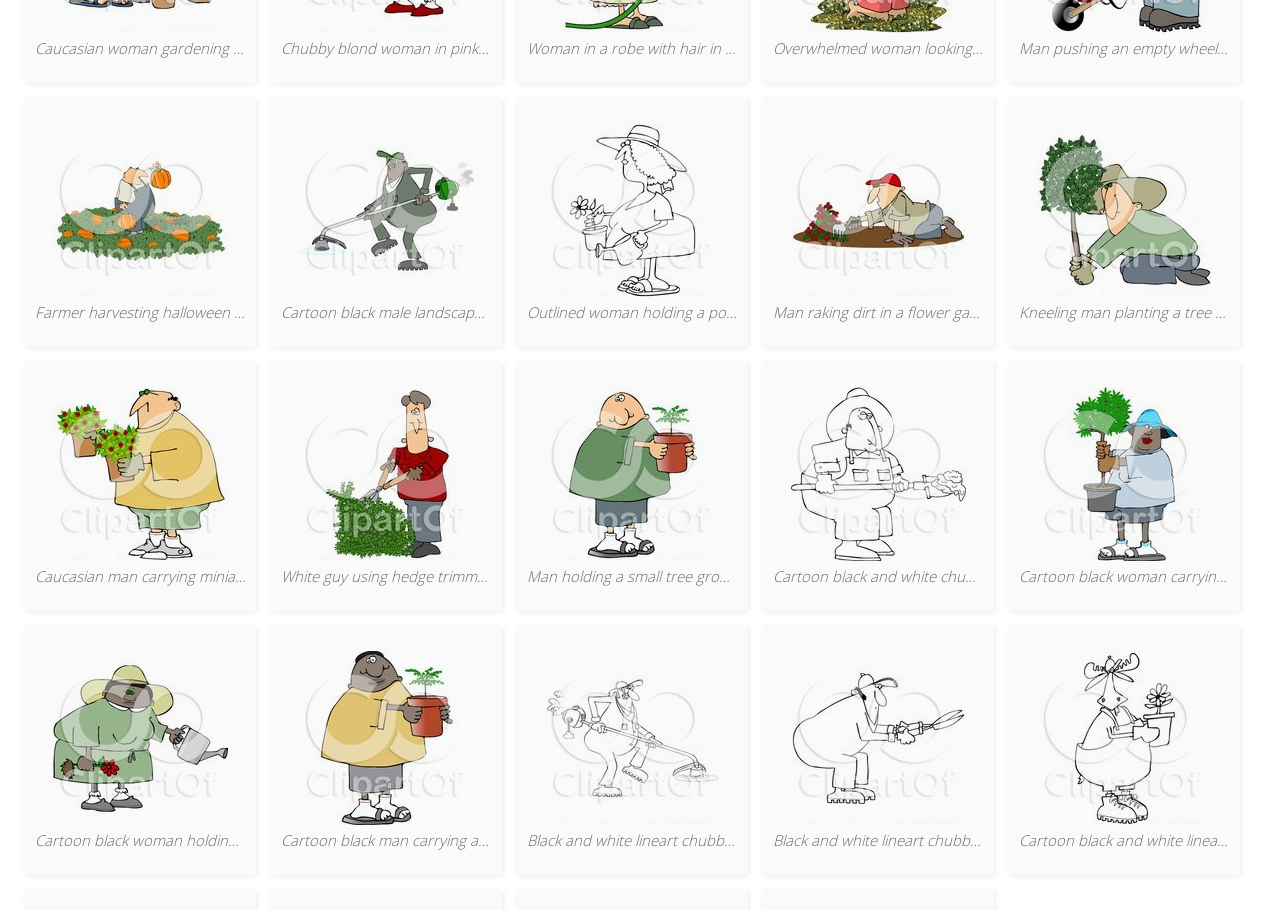Determine the bounding box coordinates of the clickable area required to perform the following instruction: "See royalty free vector illustration of a cartoon black male landscaper or gardener using a weed trimmer". The coordinates should be represented as four float numbers between 0 and 1: [left, top, right, bottom].

[0.212, 0.306, 0.392, 0.354]